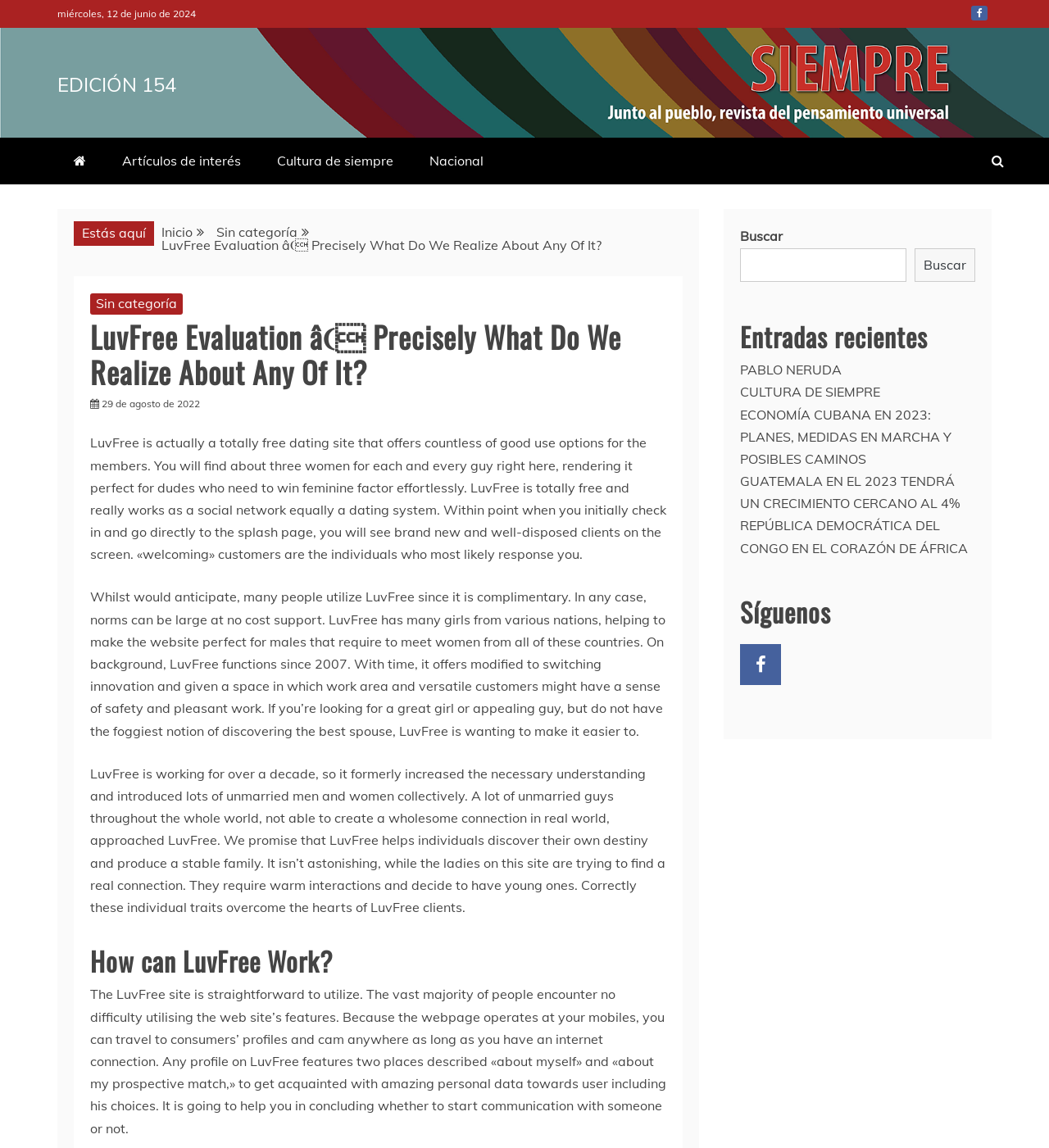Determine which piece of text is the heading of the webpage and provide it.

LuvFree Evaluation â Precisely What Do We Realize About Any Of It?